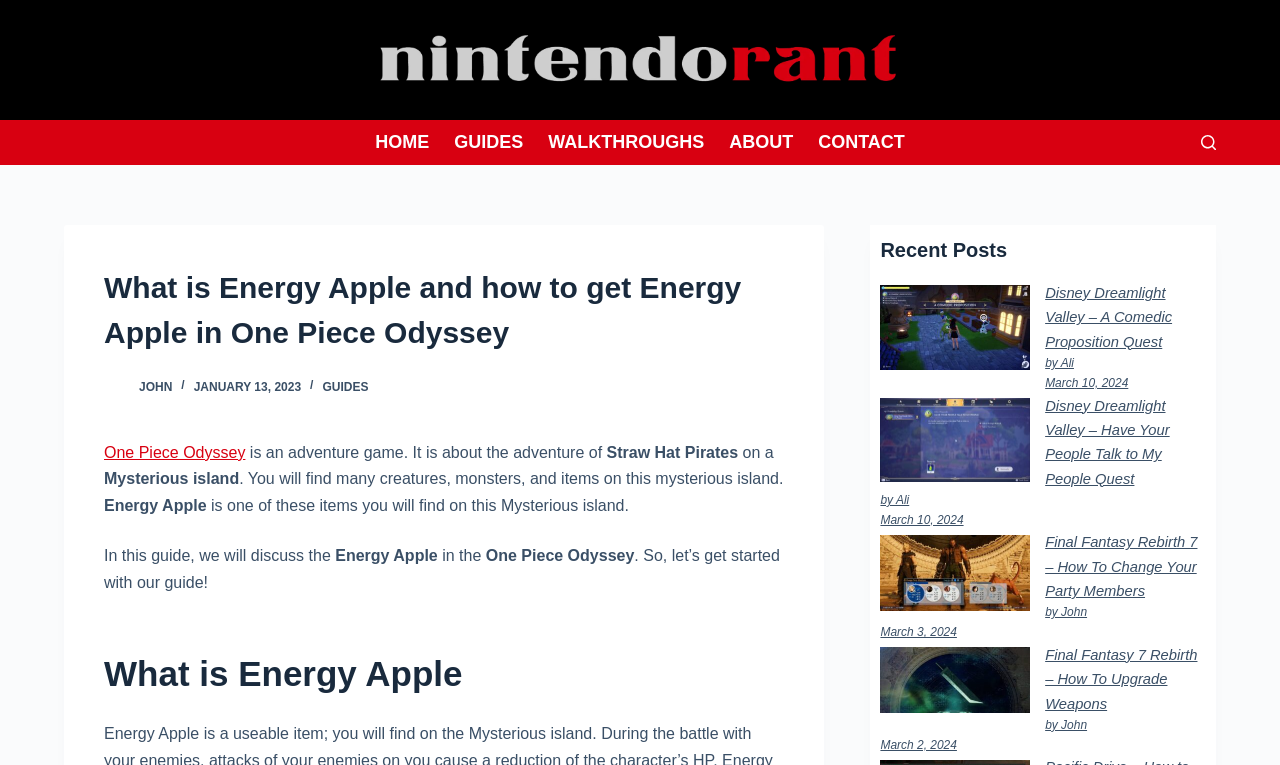Respond to the question below with a single word or phrase:
What is the category of the article 'Disney Dreamlight Valley – A Comedic Proposition Quest'?

GUIDES